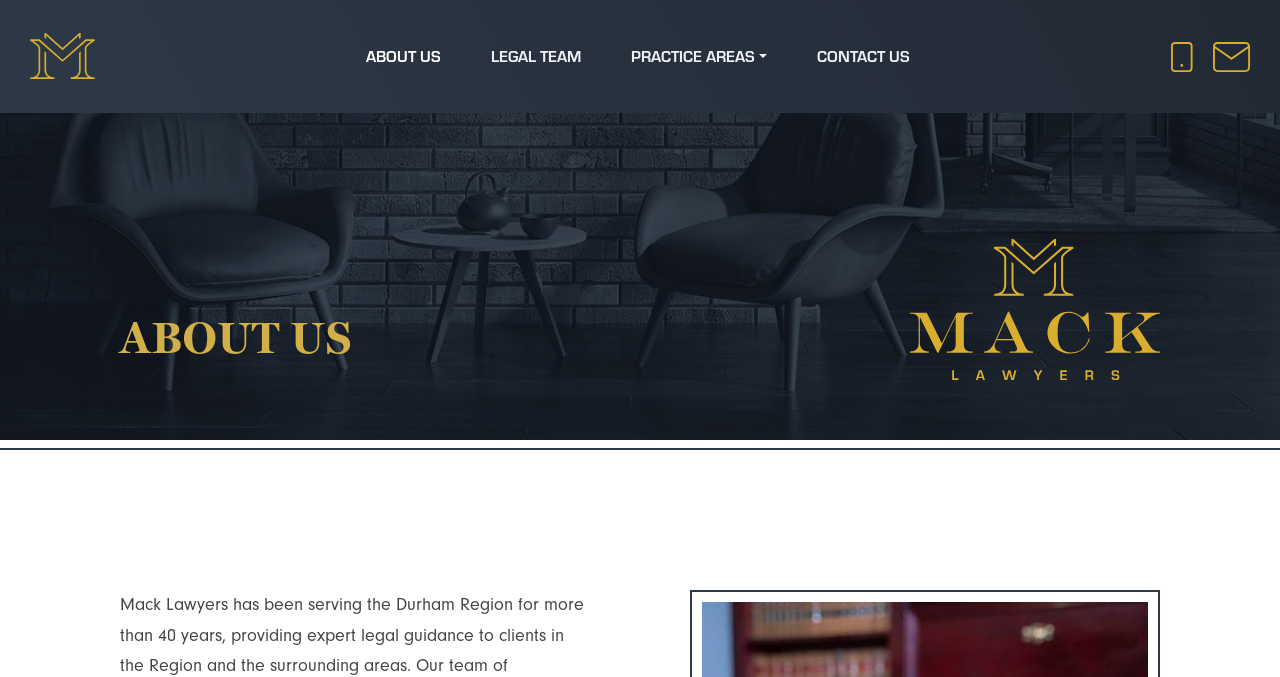Answer the question with a single word or phrase: 
How many main navigation links are there?

4